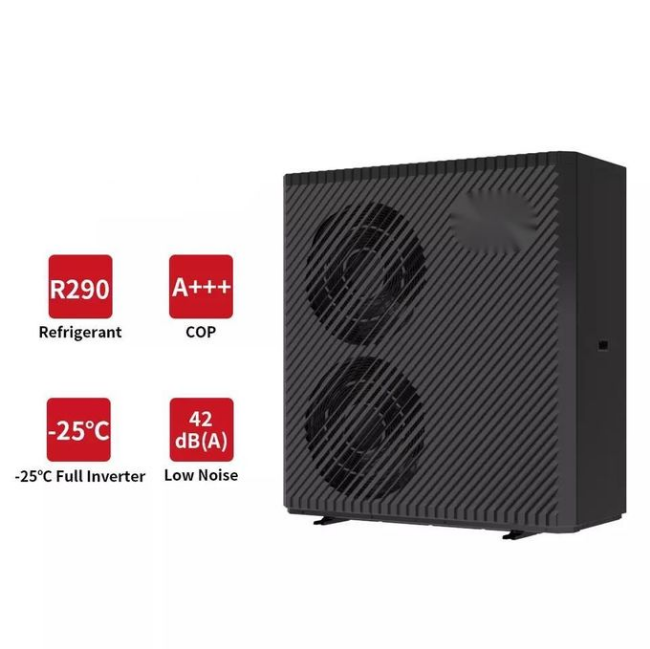Please reply to the following question using a single word or phrase: 
What is the coefficient of performance of this heat pump?

A+++